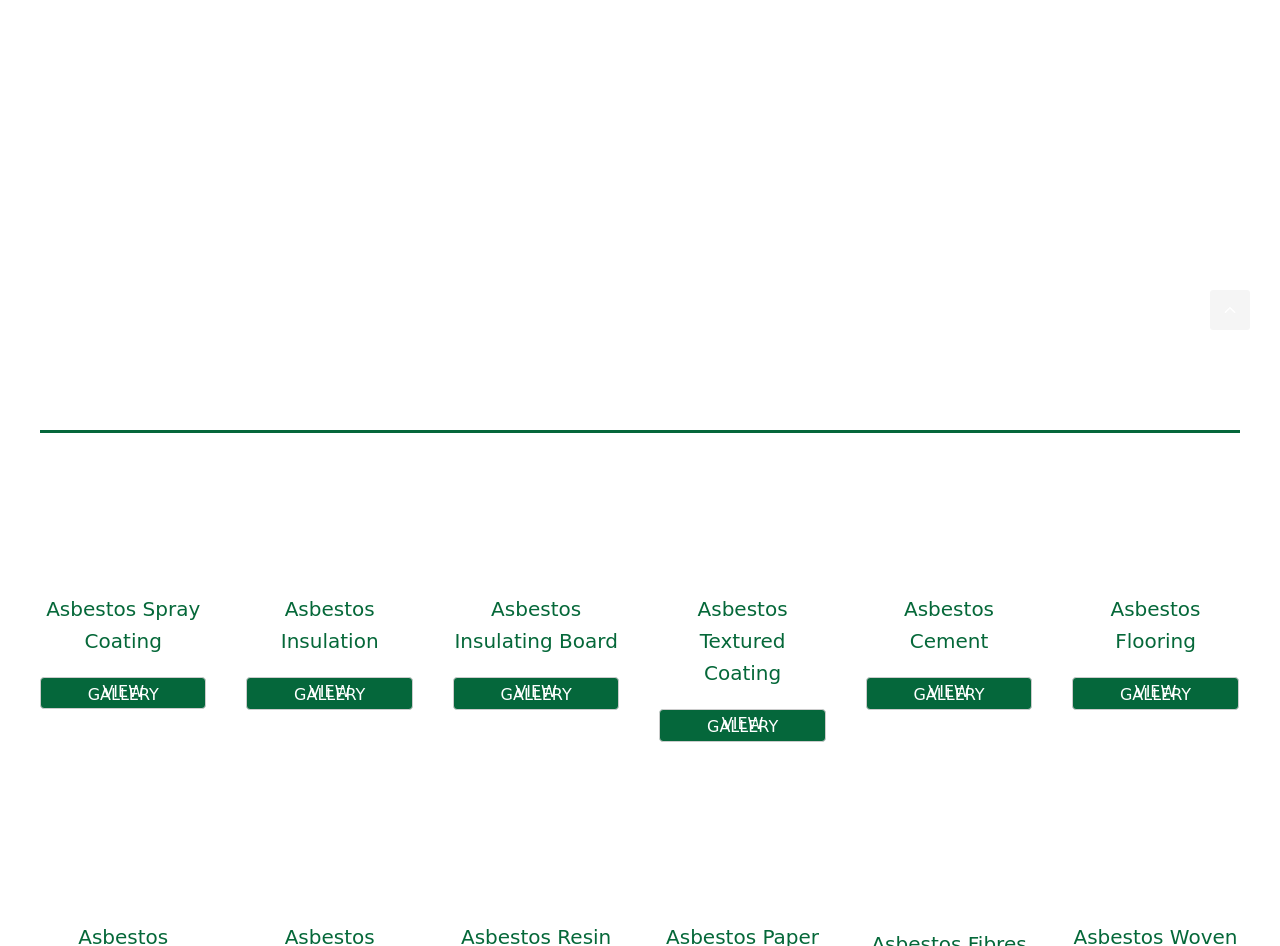What is the purpose of the 'VIEW GALLERY' links?
Please answer the question with as much detail and depth as you can.

I noticed that the 'VIEW GALLERY' links are placed below each section of asbestos products, and I inferred that they are used to view more images related to that product.